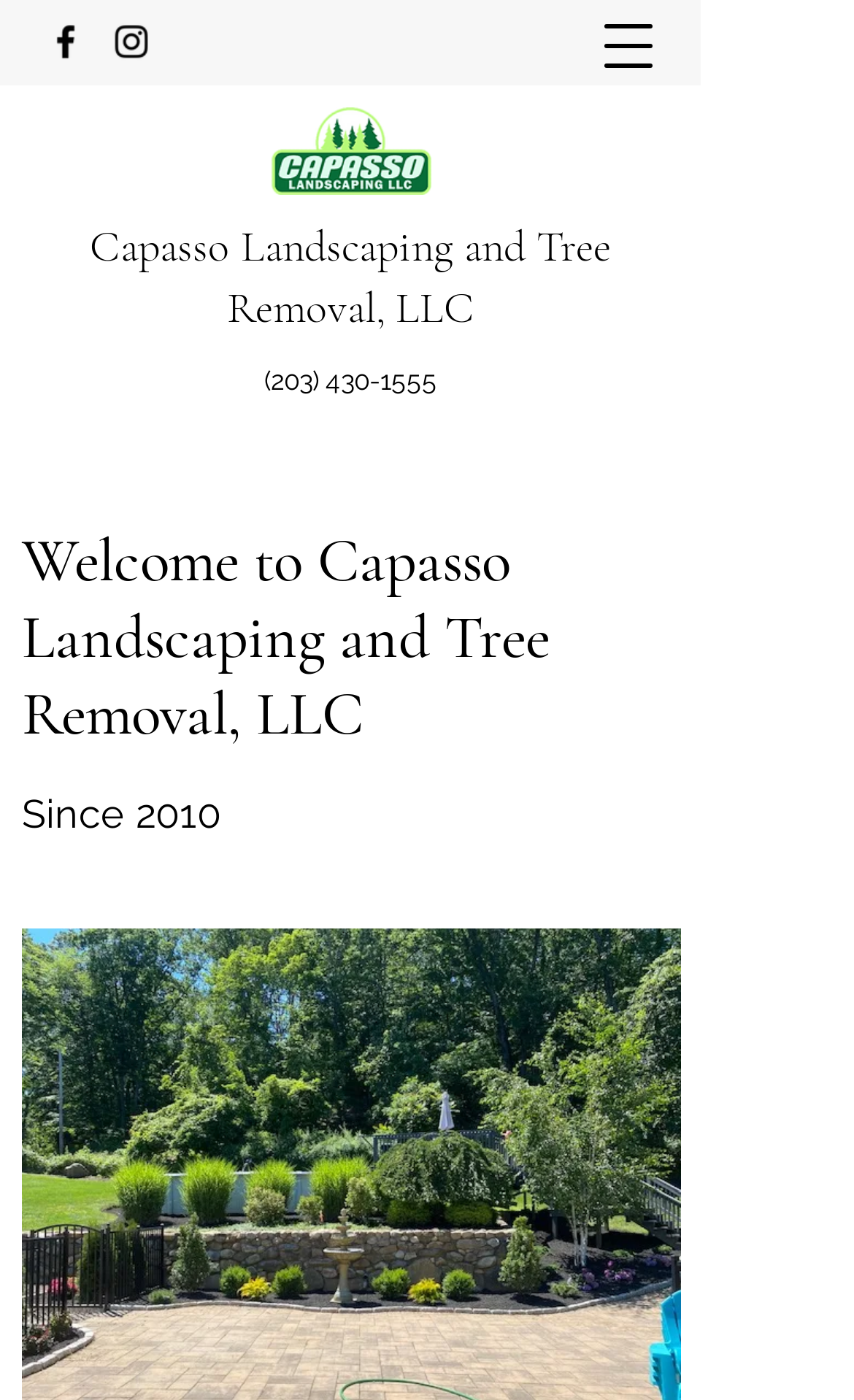What is the company's name?
Using the visual information, respond with a single word or phrase.

Capasso Landscaping and Tree Removal, LLC